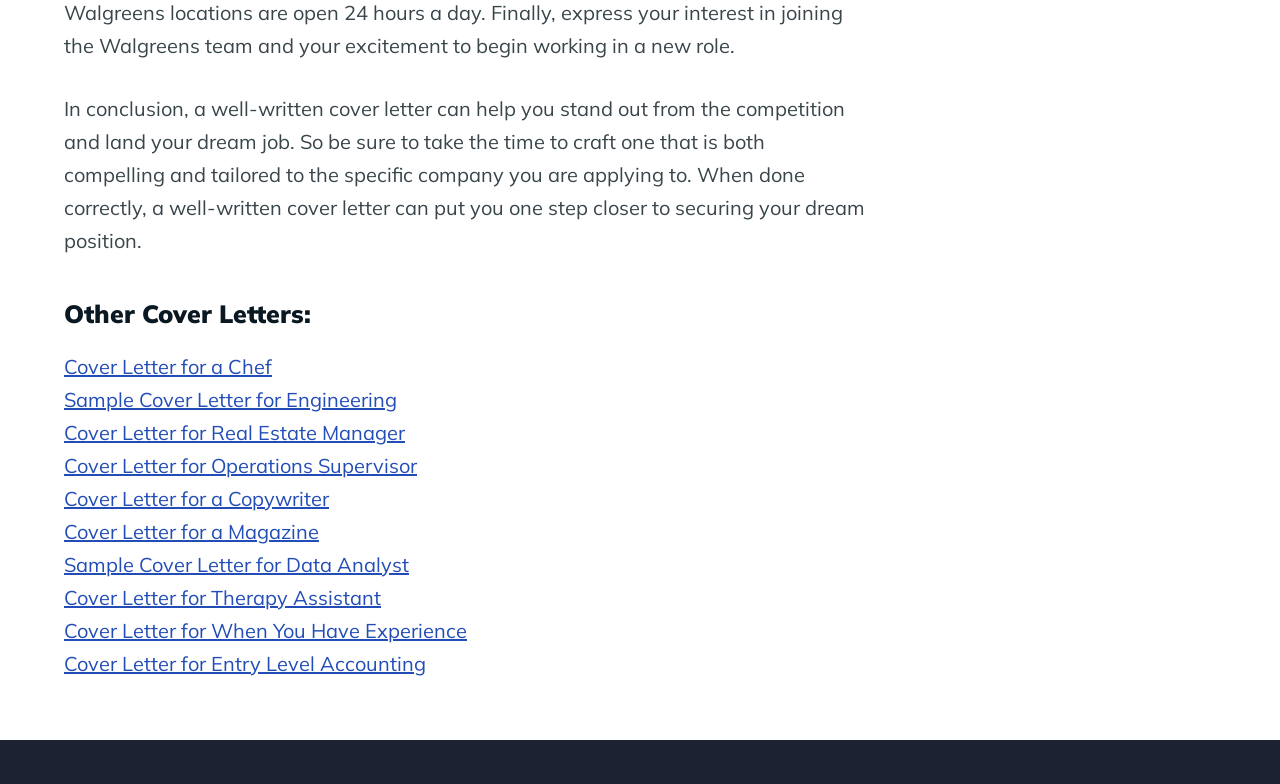Please specify the bounding box coordinates of the area that should be clicked to accomplish the following instruction: "Click on the 'CONTACT US' link". The coordinates should consist of four float numbers between 0 and 1, i.e., [left, top, right, bottom].

None